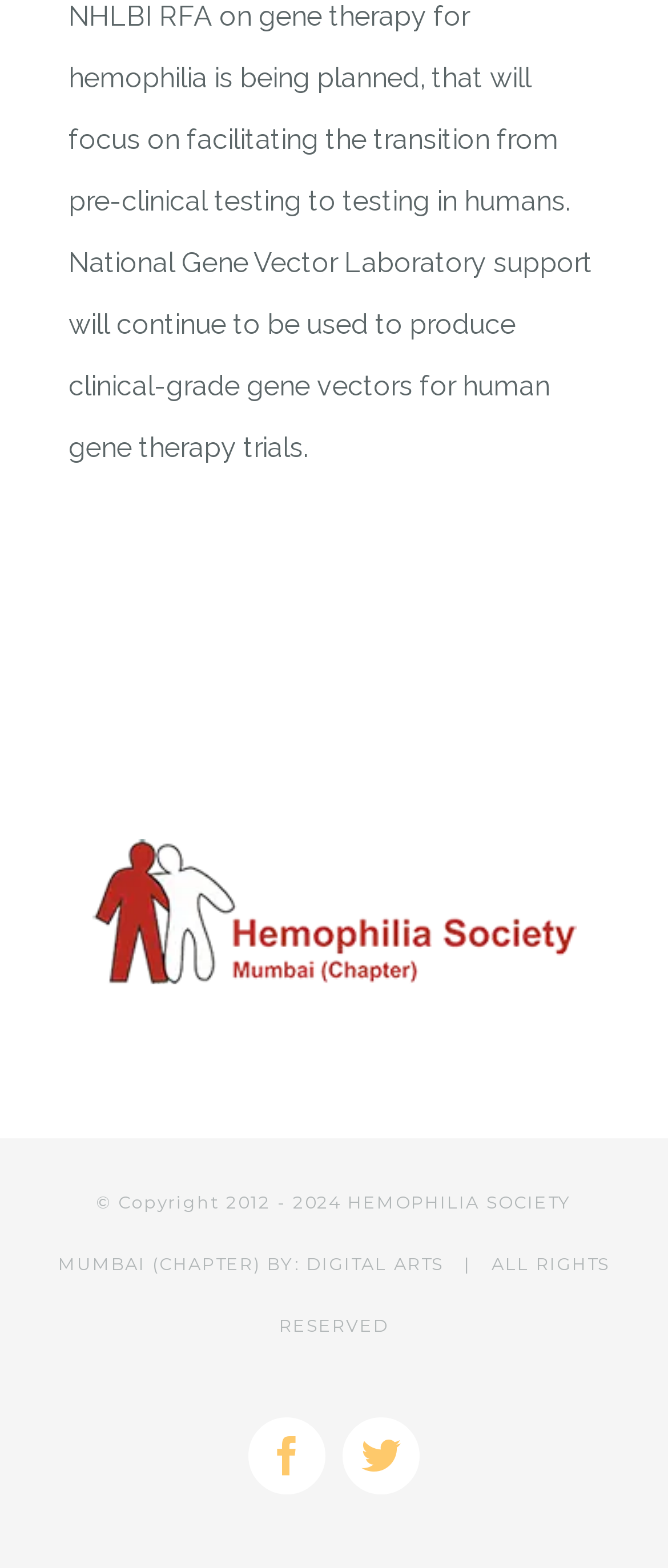Answer the question using only one word or a concise phrase: Who is the author of the webpage?

Hemophilia Society Mumbai (Chapter)